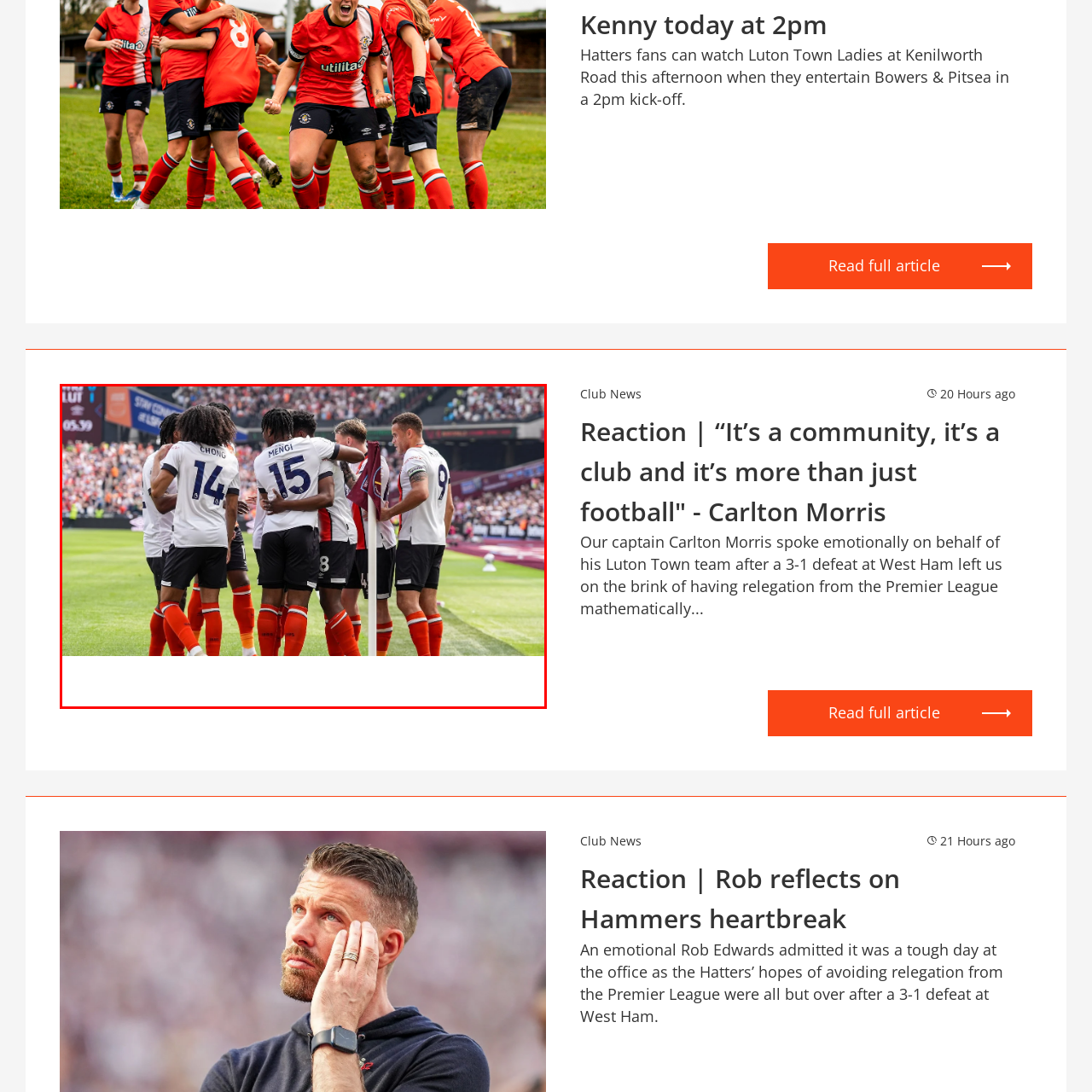Who is the opposing team in this match?
Study the area inside the red bounding box in the image and answer the question in detail.

The caption explicitly mentions that the game is against West Ham, indicating that they are the opposing team in this match.